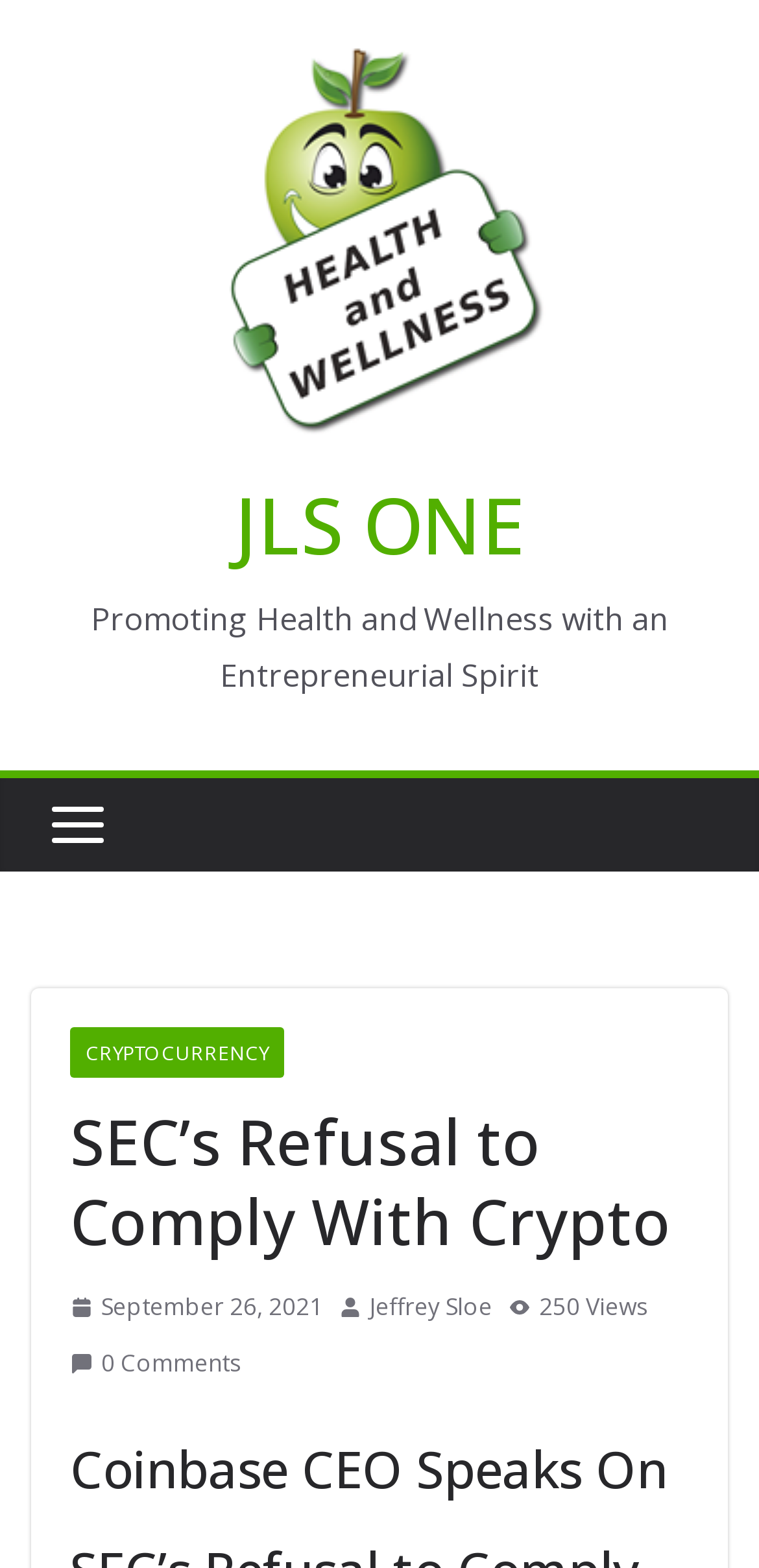How many views does the article have?
Can you offer a detailed and complete answer to this question?

I found a static text element with the text '250 Views', which indicates the number of views the article has received.